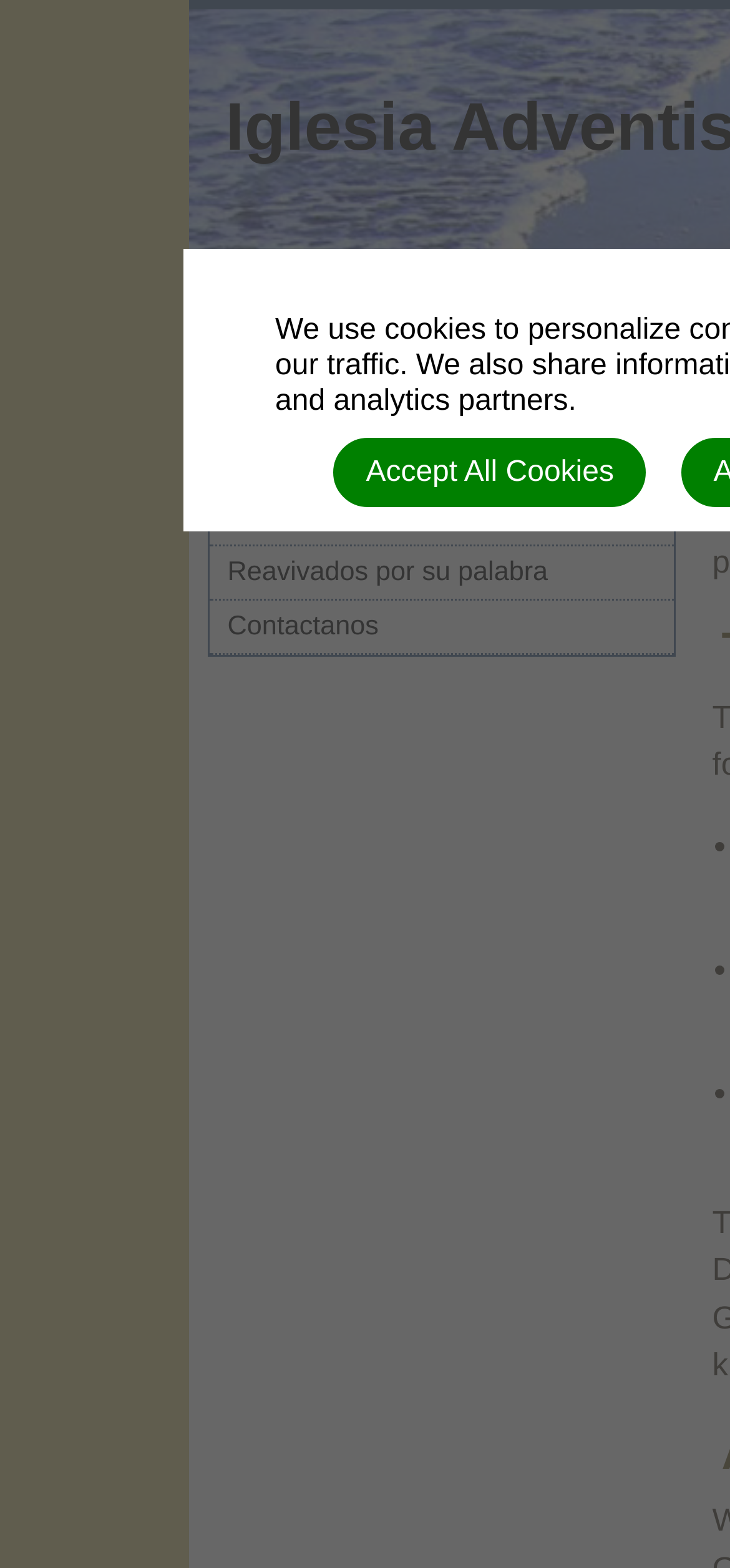How many links are there in the top section of the webpage?
Answer with a single word or phrase, using the screenshot for reference.

5